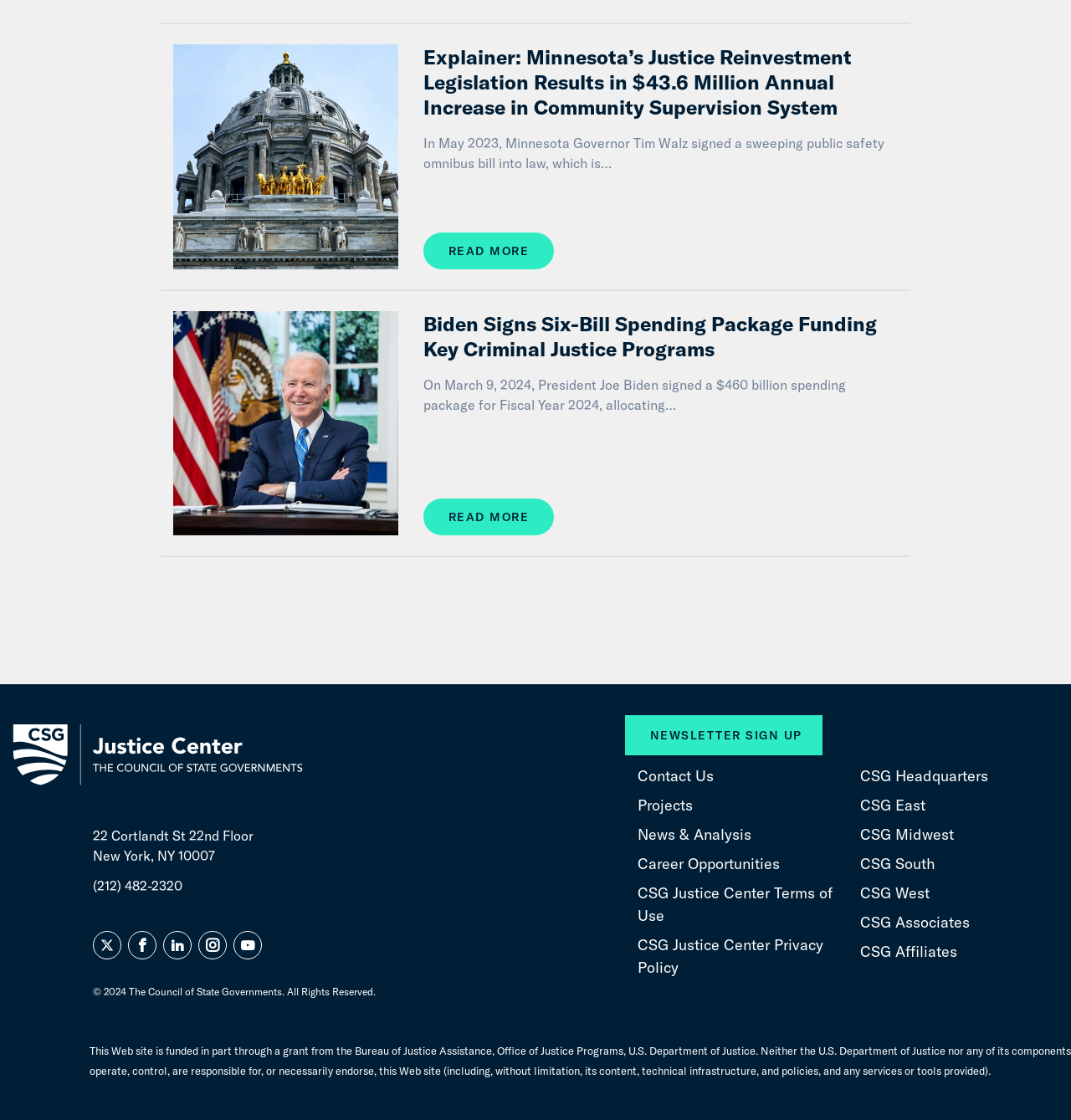Identify the bounding box for the UI element that is described as follows: "Projects".

[0.595, 0.711, 0.647, 0.728]